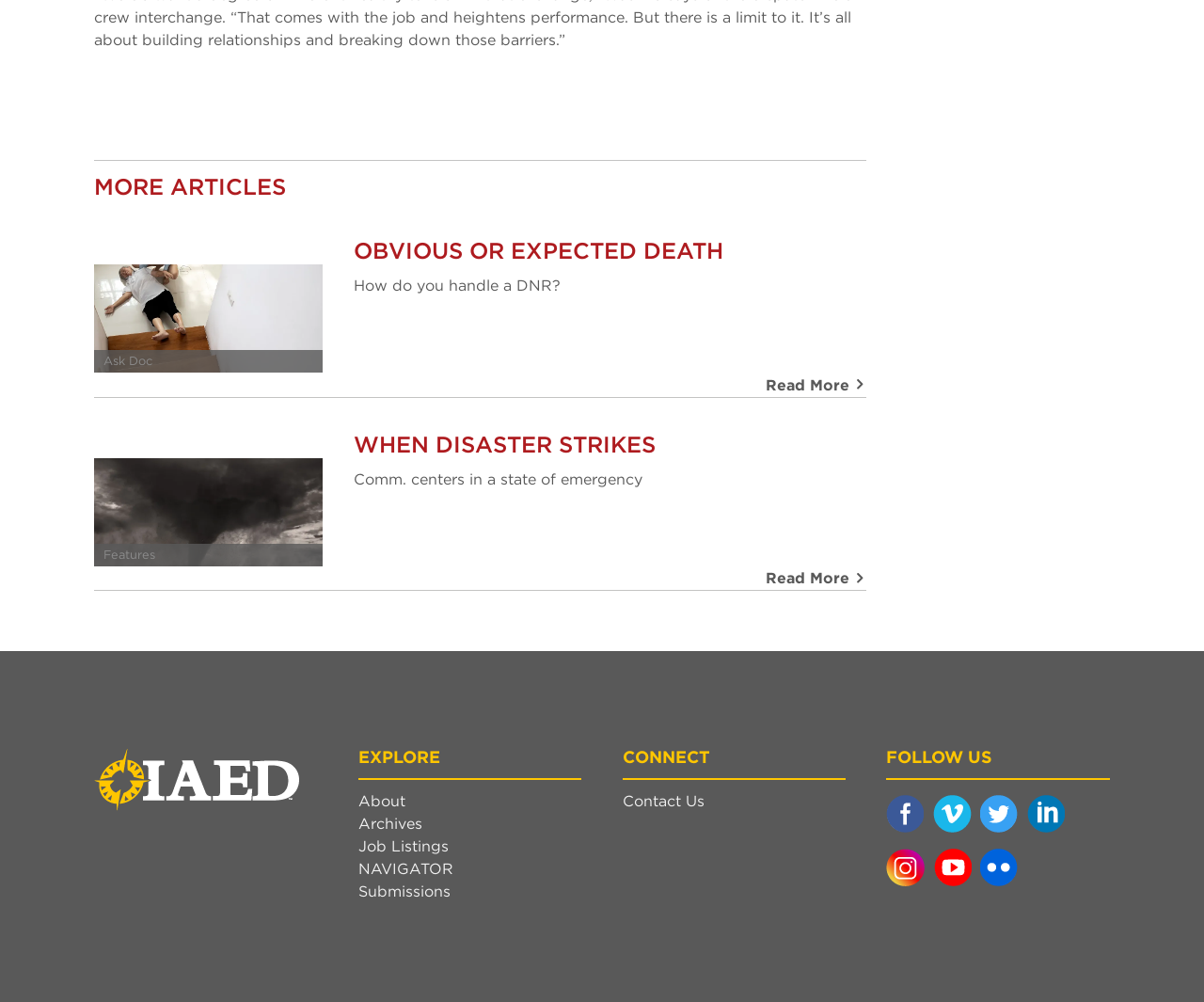What is the topic of the second article?
Based on the image content, provide your answer in one word or a short phrase.

WHEN DISASTER STRIKES